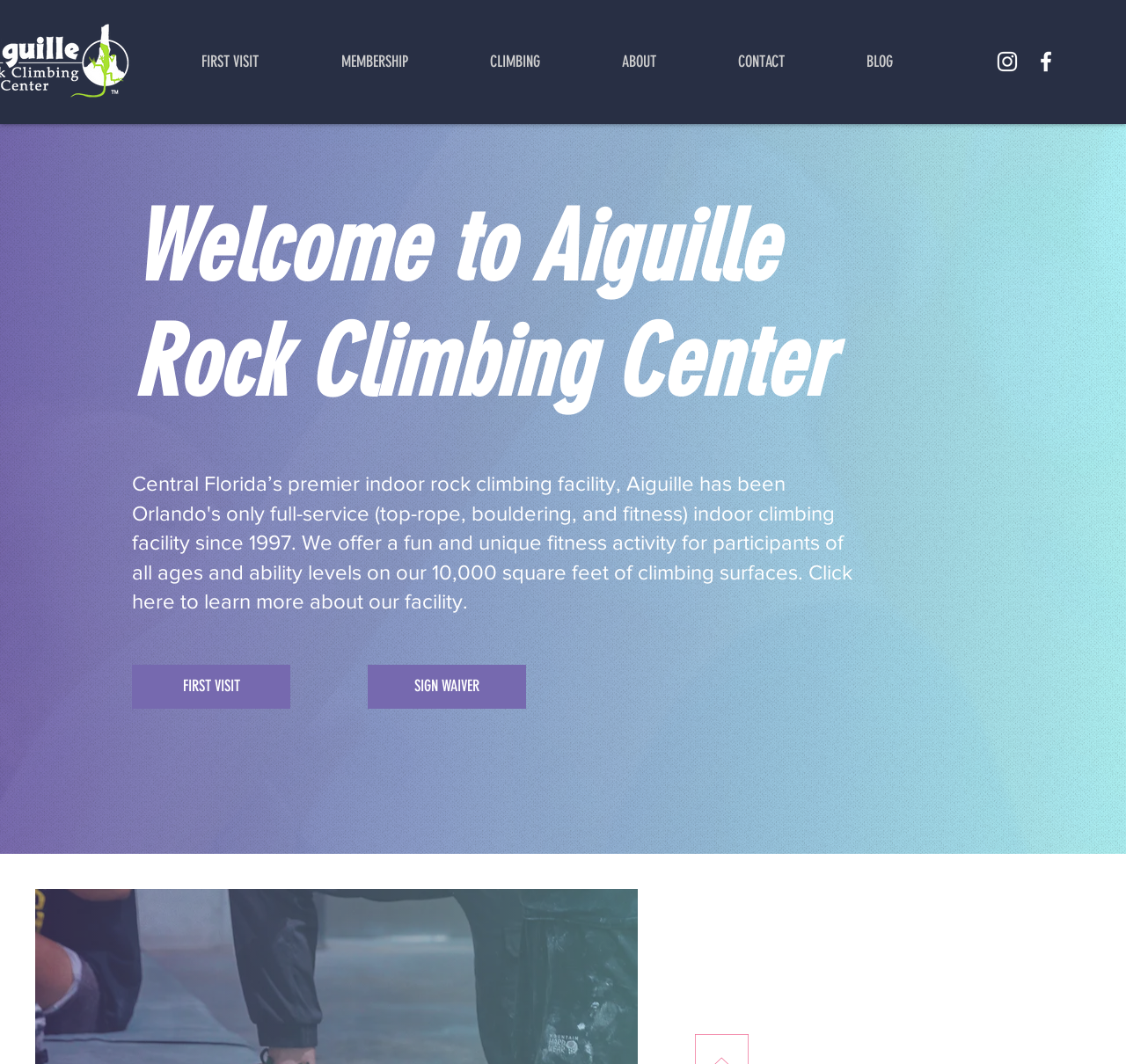How many toprope walls are available?
Refer to the image and respond with a one-word or short-phrase answer.

5